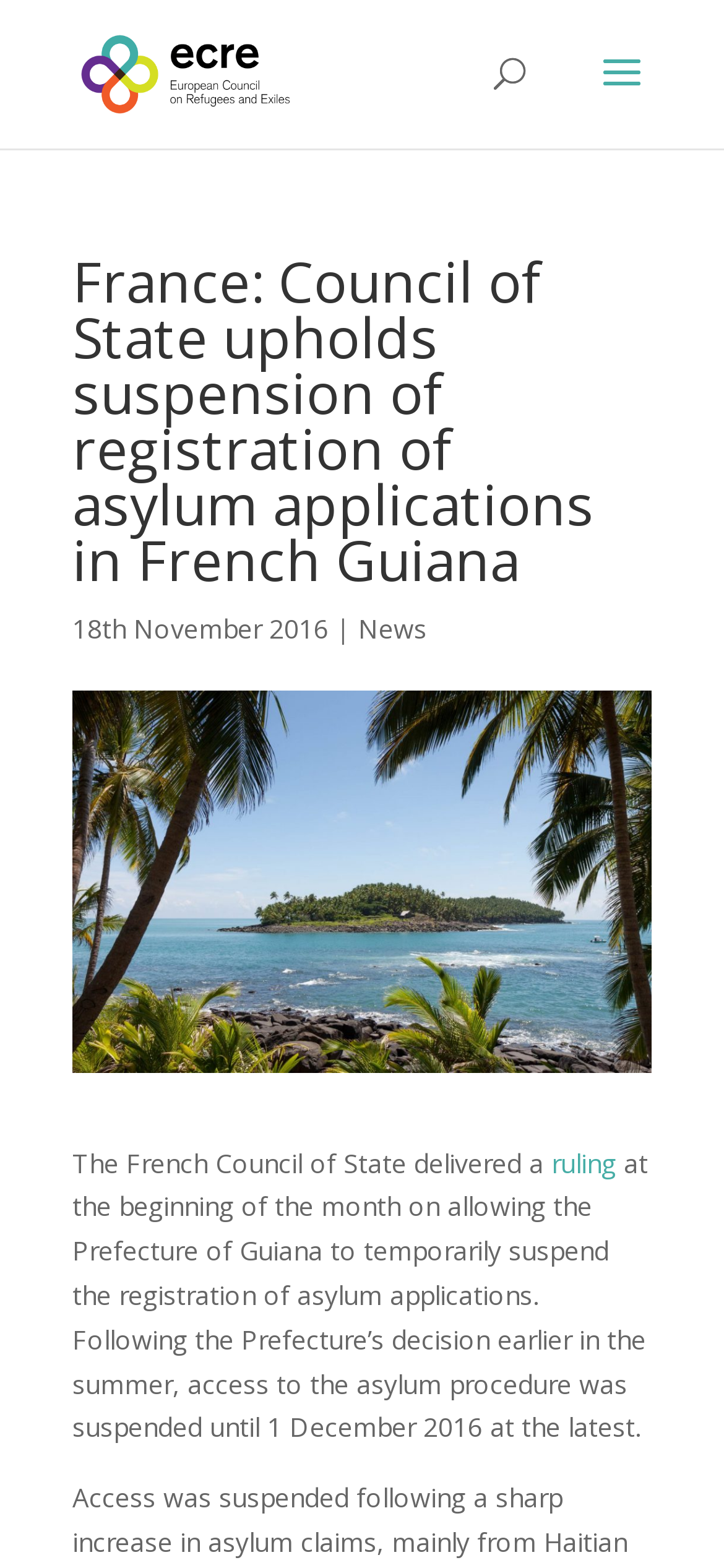Use a single word or phrase to answer the question:
What is the category of the article?

News